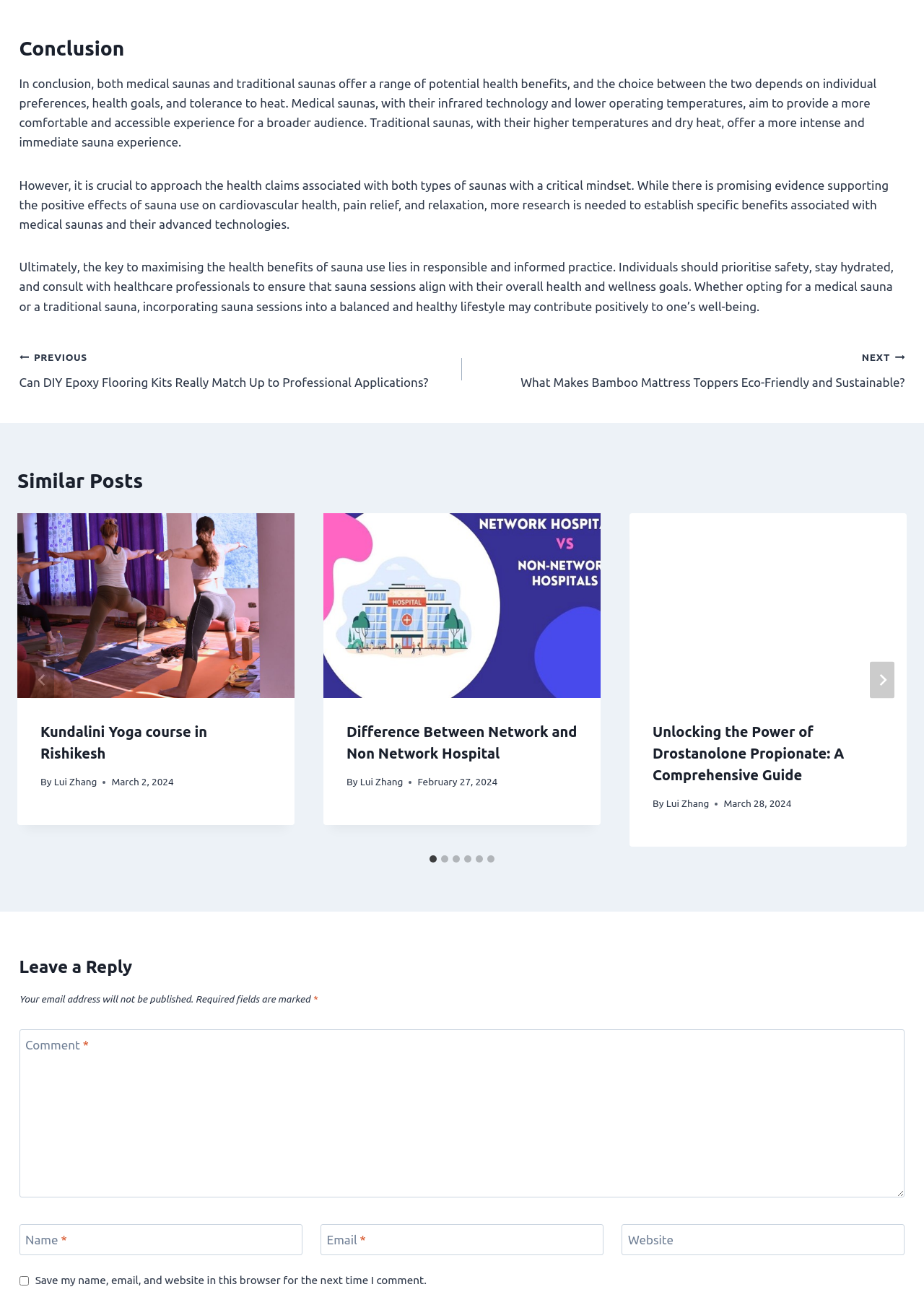Based on the element description: "parent_node: Website aria-label="Website" name="url" placeholder="https://www.example.com"", identify the UI element and provide its bounding box coordinates. Use four float numbers between 0 and 1, [left, top, right, bottom].

[0.673, 0.938, 0.979, 0.962]